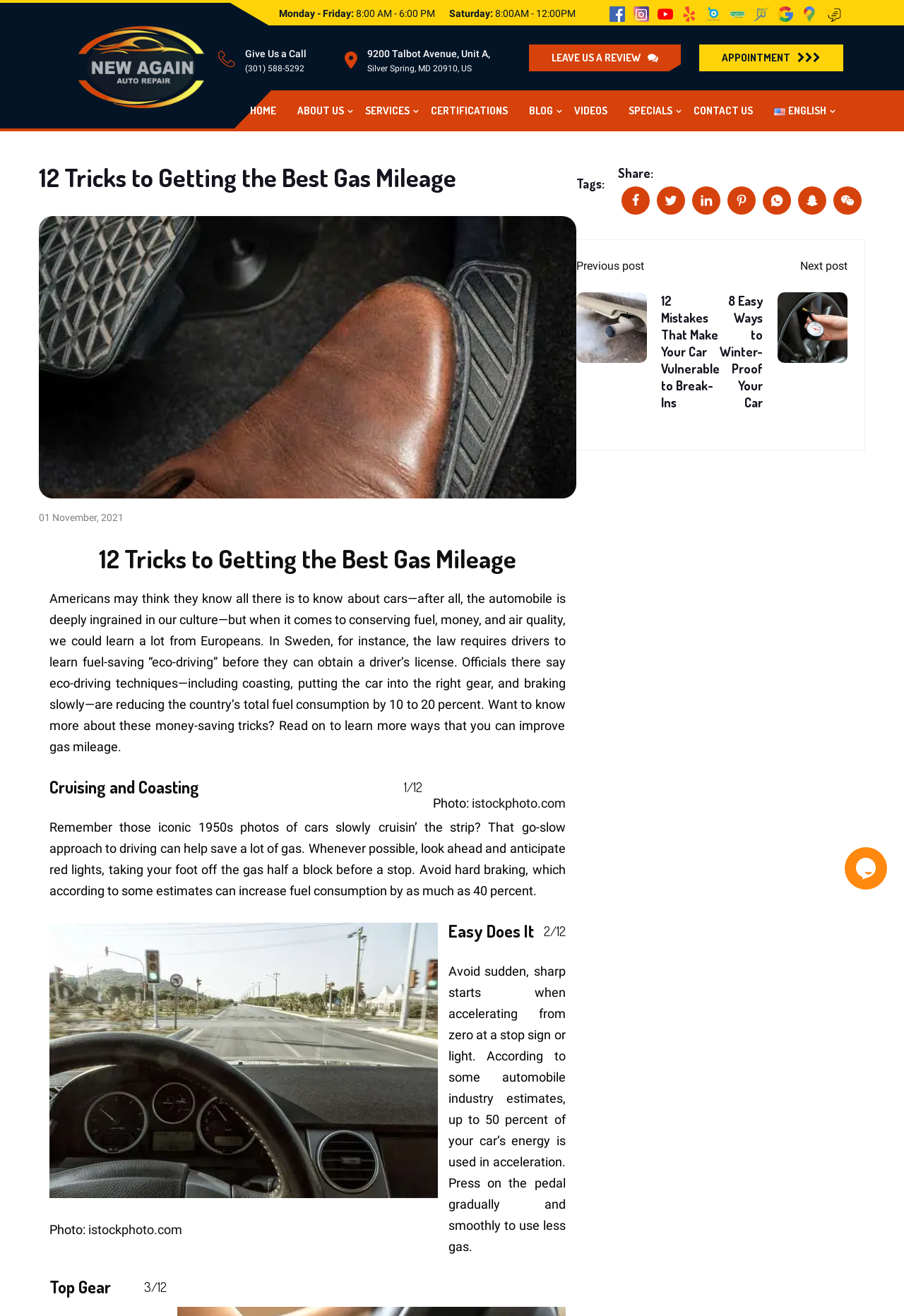Determine the bounding box coordinates for the clickable element to execute this instruction: "View the services". Provide the coordinates as four float numbers between 0 and 1, i.e., [left, top, right, bottom].

[0.4, 0.069, 0.457, 0.1]